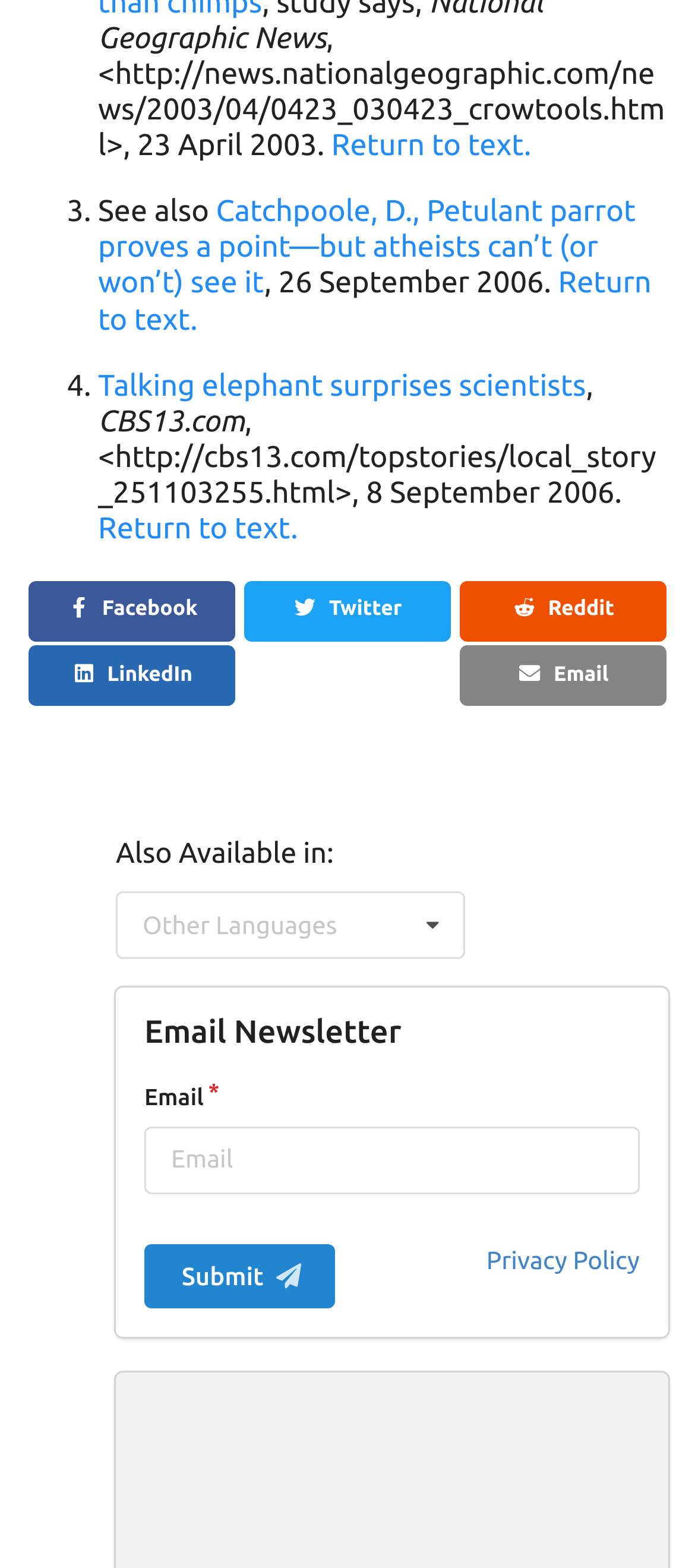Show the bounding box coordinates of the region that should be clicked to follow the instruction: "Click the Facebook link."

[0.042, 0.37, 0.337, 0.409]